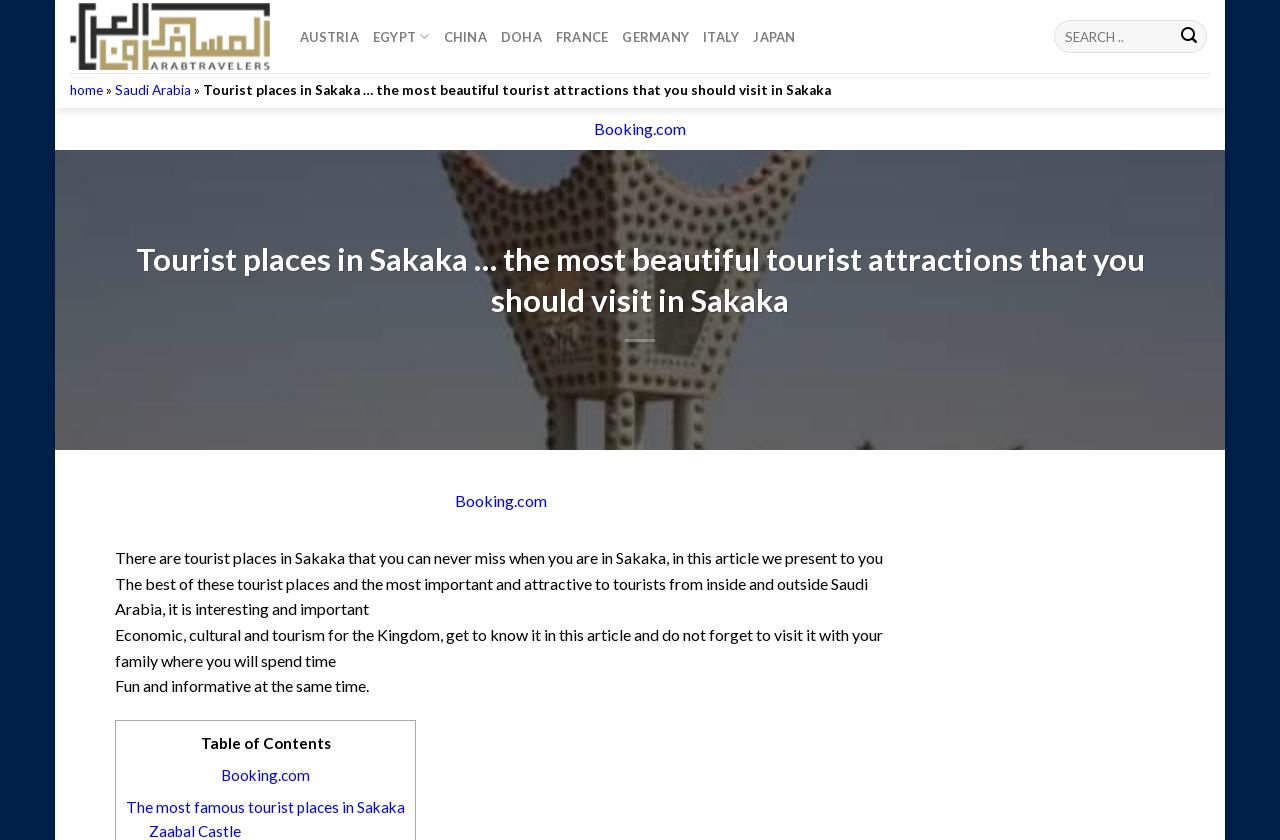Find the bounding box coordinates for the HTML element described in this sentence: "name="s" placeholder="SEARCH .."". Provide the coordinates as four float numbers between 0 and 1, in the format [left, top, right, bottom].

[0.823, 0.024, 0.943, 0.063]